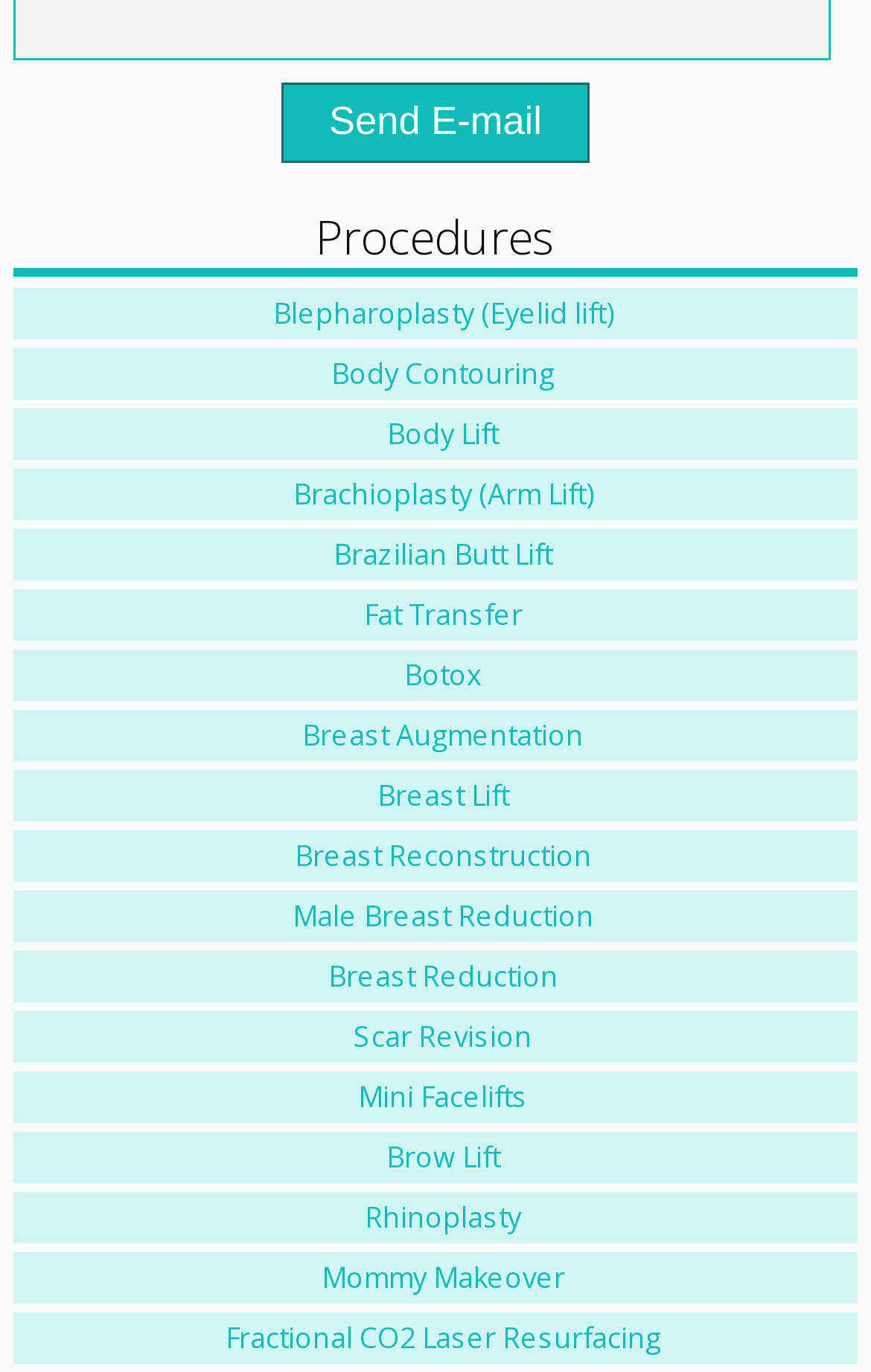Find the bounding box coordinates of the area that needs to be clicked in order to achieve the following instruction: "View the 'Blepharoplasty (Eyelid lift)' procedure". The coordinates should be specified as four float numbers between 0 and 1, i.e., [left, top, right, bottom].

[0.314, 0.215, 0.704, 0.242]